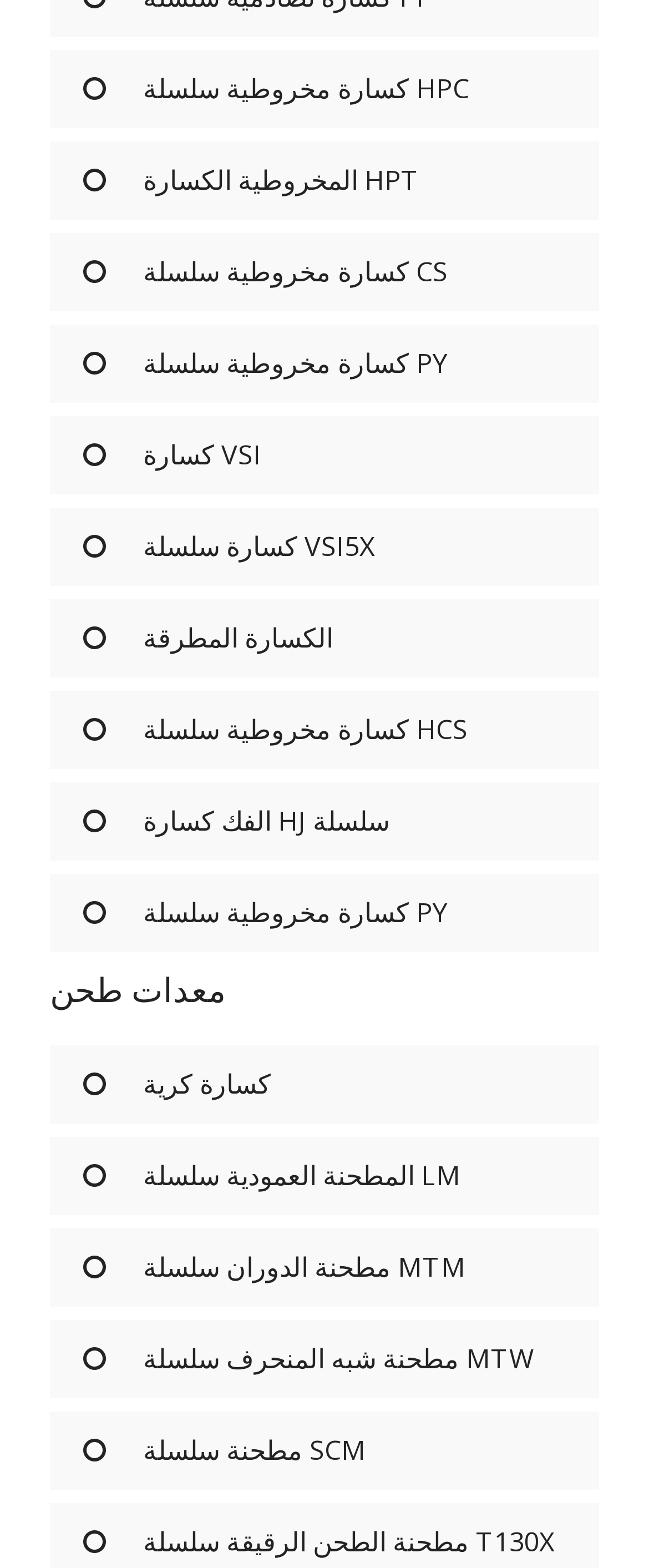Use a single word or phrase to answer this question: 
What is the first crusher type listed?

كسارة مخروطية سلسلة HPC